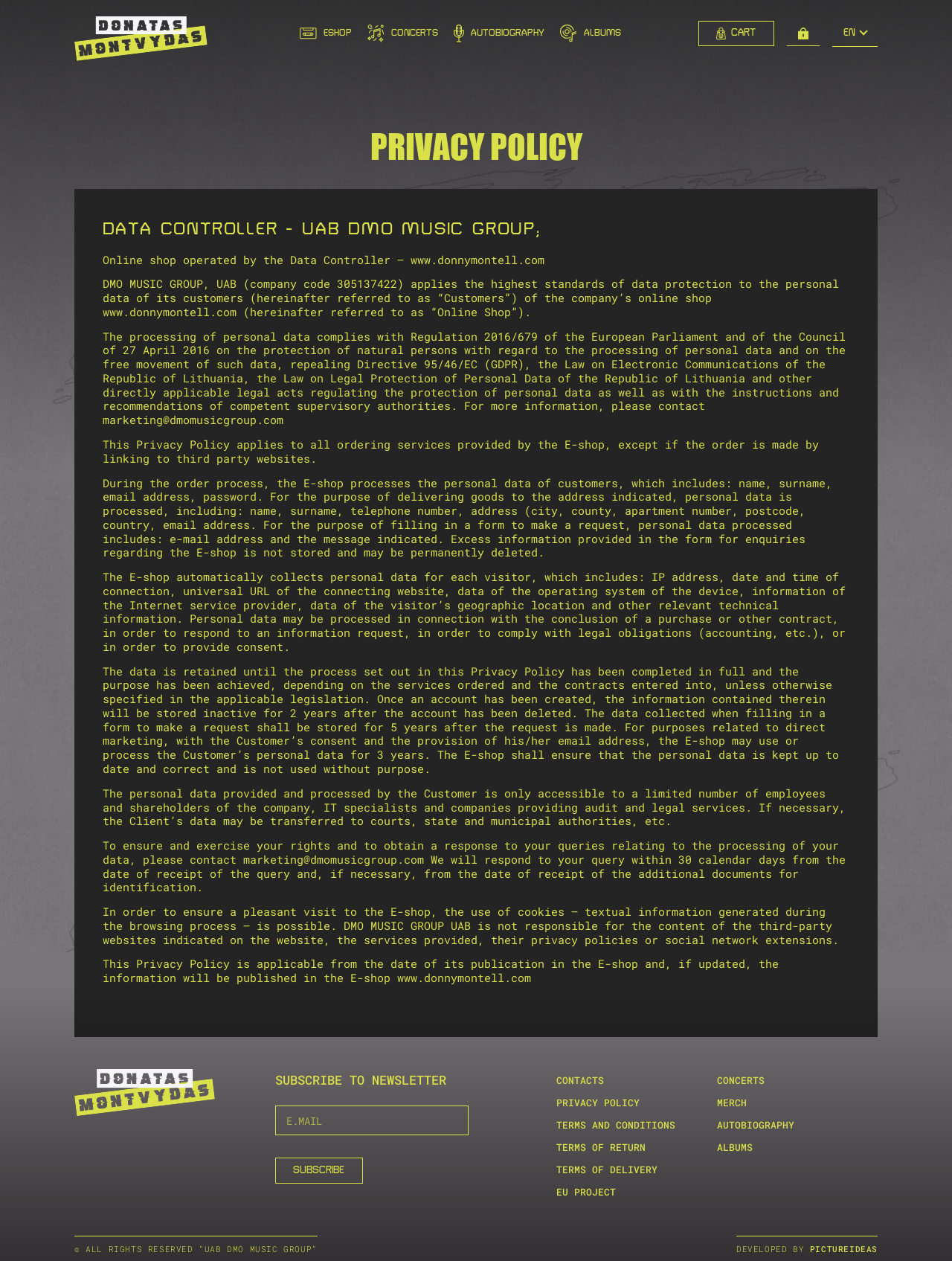What is the purpose of this webpage?
Offer a detailed and exhaustive answer to the question.

Based on the webpage content, it appears to be a privacy policy webpage, which outlines how the website collects, uses, and protects personal data of its customers.